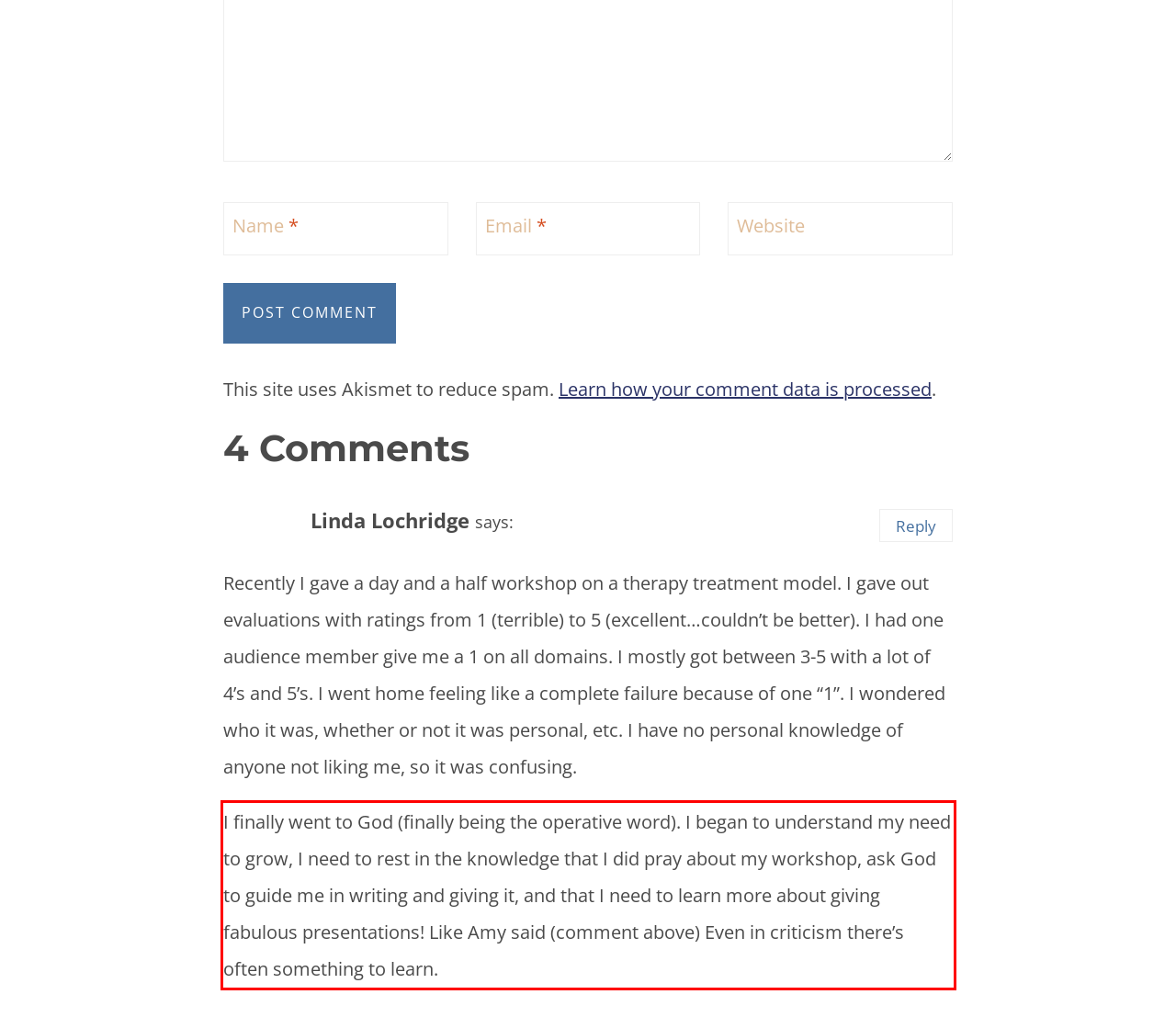Please perform OCR on the UI element surrounded by the red bounding box in the given webpage screenshot and extract its text content.

I finally went to God (finally being the operative word). I began to understand my need to grow, I need to rest in the knowledge that I did pray about my workshop, ask God to guide me in writing and giving it, and that I need to learn more about giving fabulous presentations! Like Amy said (comment above) Even in criticism there’s often something to learn.